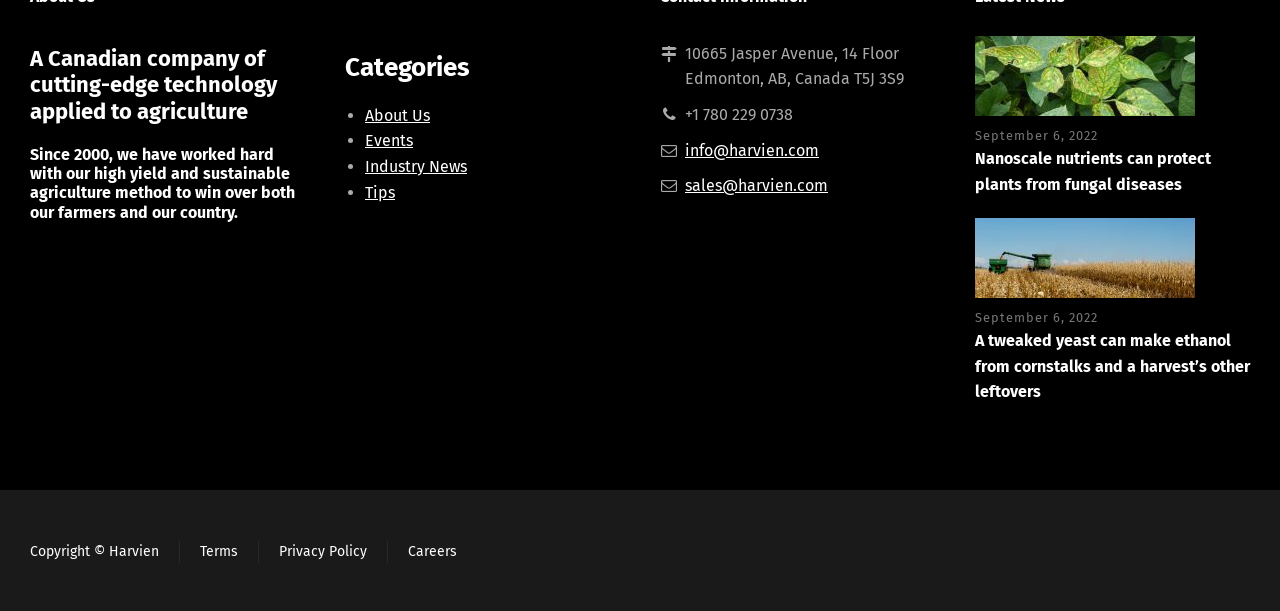Pinpoint the bounding box coordinates of the element that must be clicked to accomplish the following instruction: "Watch NICE on Youtube". The coordinates should be in the format of four float numbers between 0 and 1, i.e., [left, top, right, bottom].

None